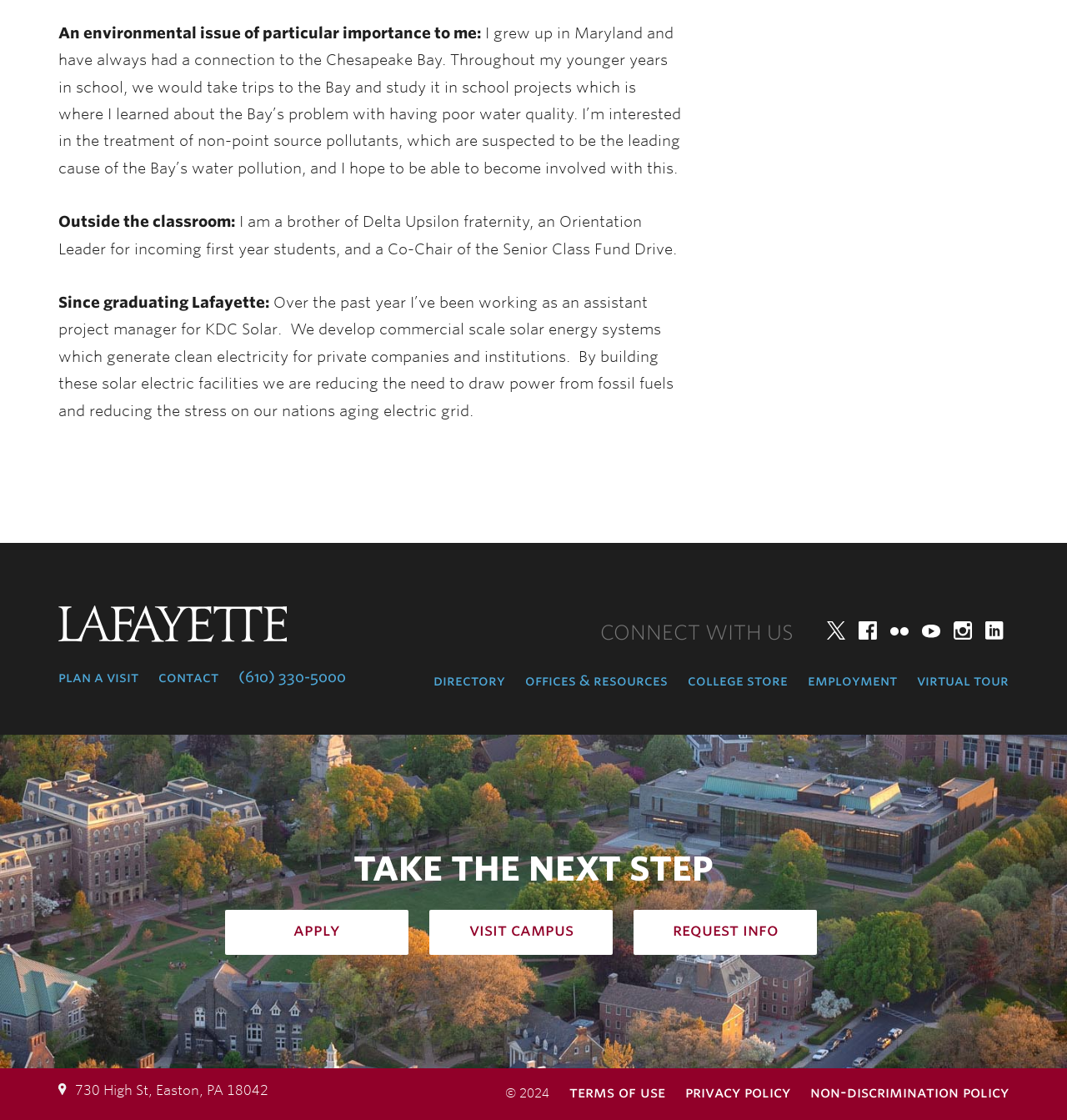What is the address of the college?
Answer the question with detailed information derived from the image.

The address of the college is 730 High St, Easton, PA 18042, which is provided at the bottom of the webpage.